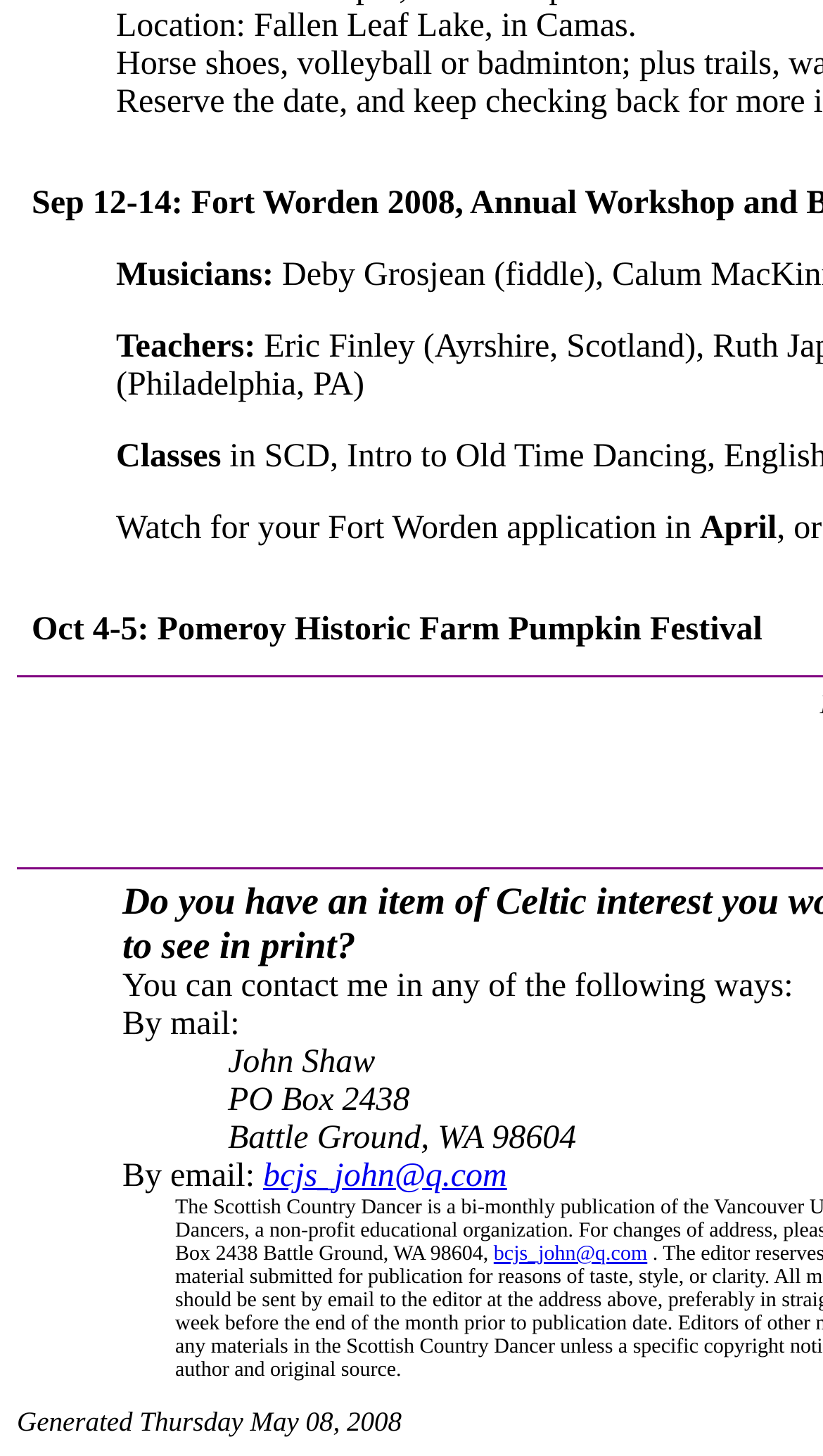Please answer the following question using a single word or phrase: 
What is the email address mentioned?

bcjs_john@q.com